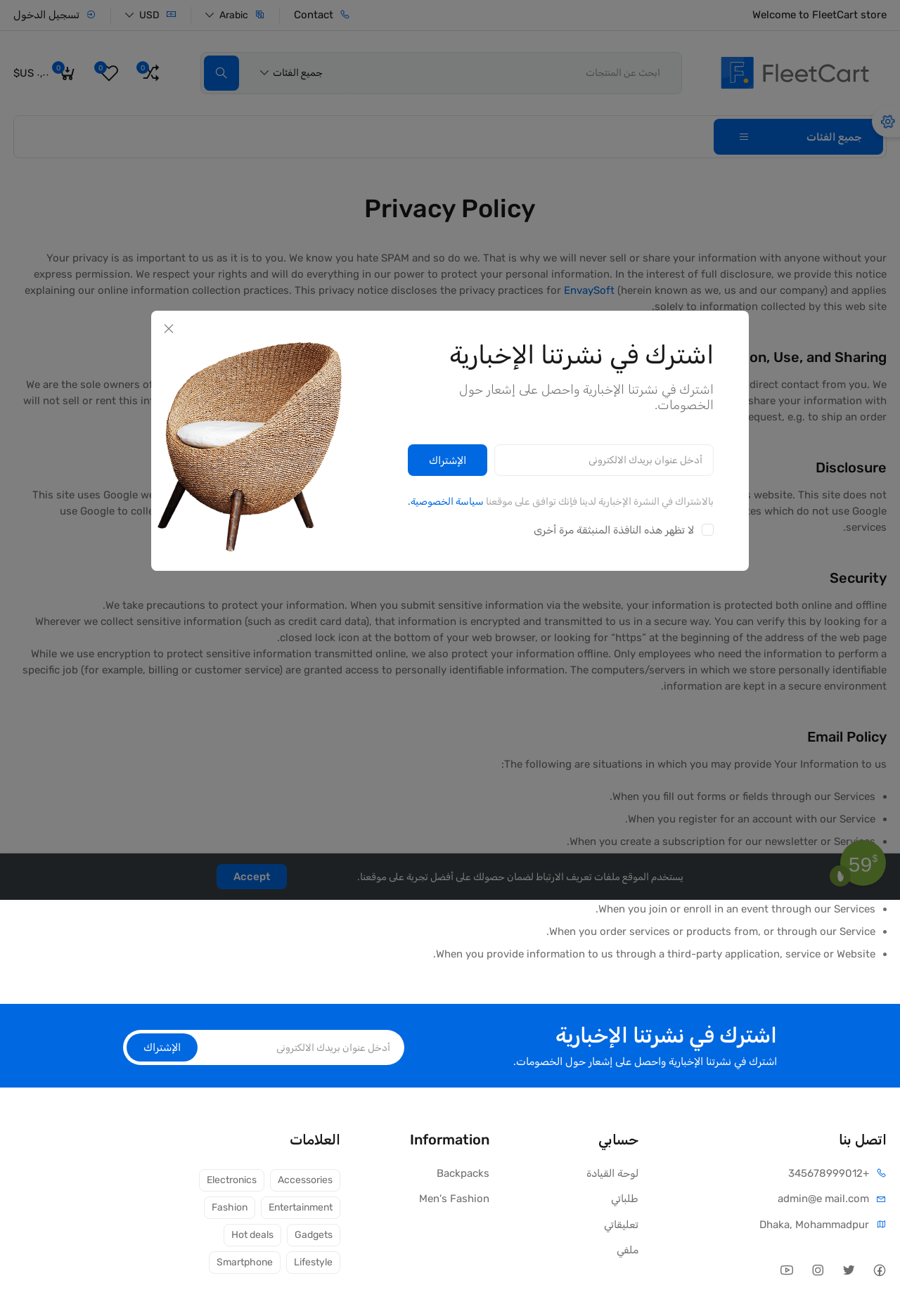Indicate the bounding box coordinates of the element that needs to be clicked to satisfy the following instruction: "Search for products". The coordinates should be four float numbers between 0 and 1, i.e., [left, top, right, bottom].

[0.382, 0.04, 0.757, 0.071]